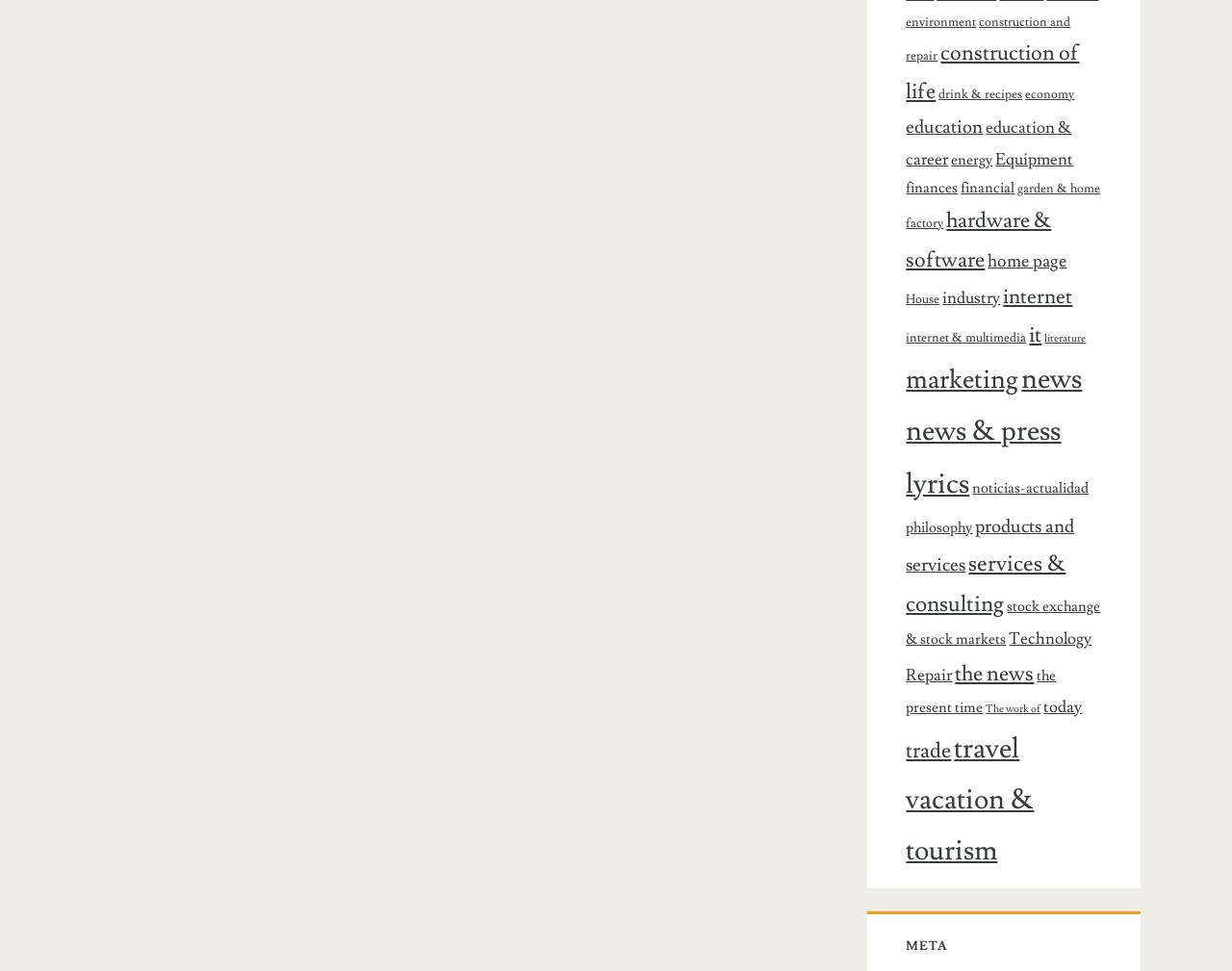Find the bounding box coordinates of the clickable element required to execute the following instruction: "Plan a vacation". Provide the coordinates as four float numbers between 0 and 1, i.e., [left, top, right, bottom].

[0.735, 0.806, 0.839, 0.895]